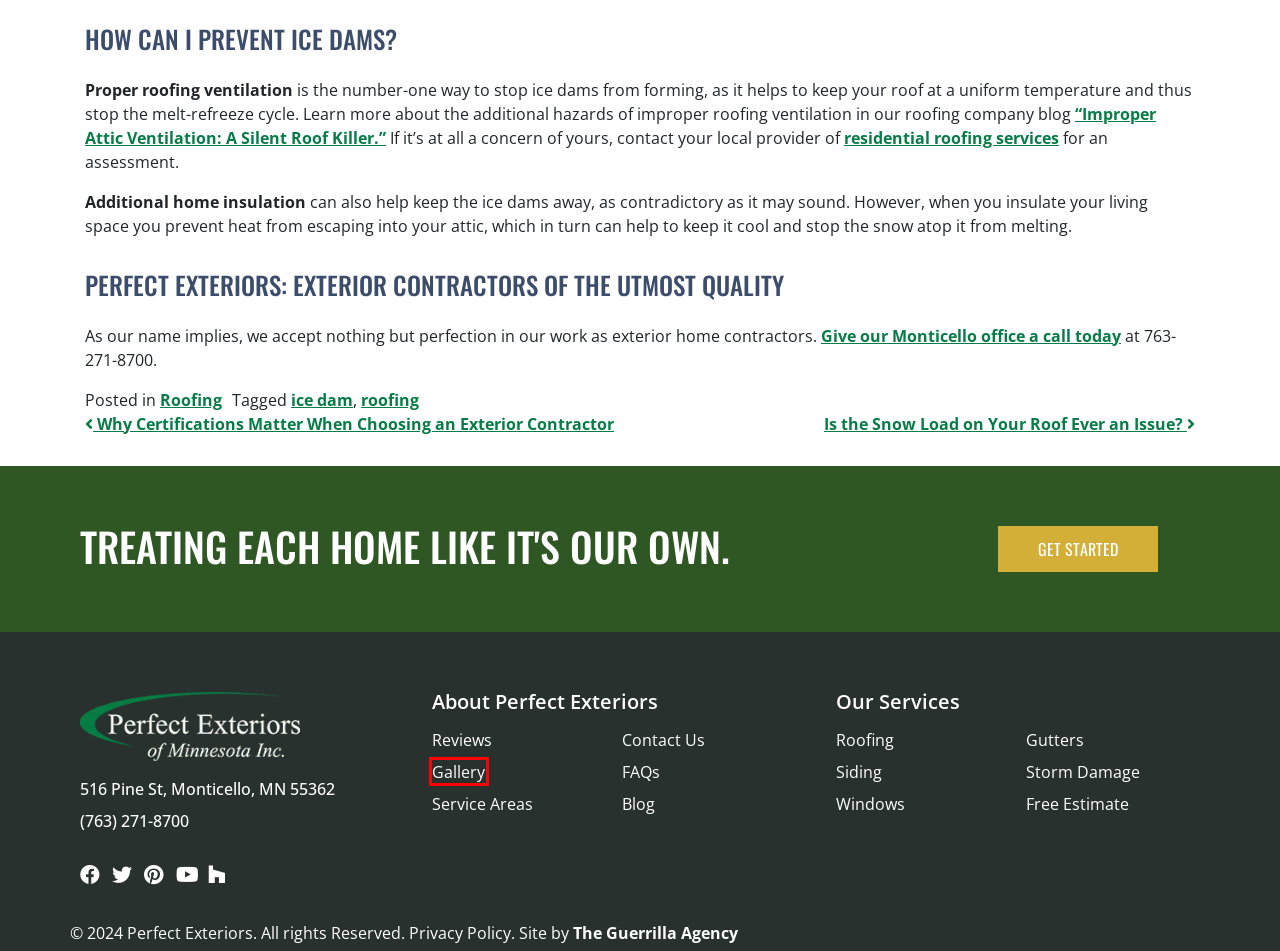Examine the screenshot of the webpage, which includes a red bounding box around an element. Choose the best matching webpage description for the page that will be displayed after clicking the element inside the red bounding box. Here are the candidates:
A. Improper Attic Ventilation: A Silent Roof Killer - Perfect Exteriors
B. Why Certifications Matter When Choosing an Exterior Contractor - Perfect Exteriors
C. roofing Archives - Perfect Exteriors
D. Exterior Home Remodeling Gallery | Perfect Exteriors of MN - Rogers, MN
E. Service Areas | Perfect Exteriors of Minnesota | Monticello
F. Contact Us | Perfect Exteriors of Minnesota - Rogers, MN
G. Home Exterior Blog | Perfect Exteriors of MN - Rogers, MN
H. Roofing Brands | Perfect Exteriors of Minnesota - Rogers, MN

D